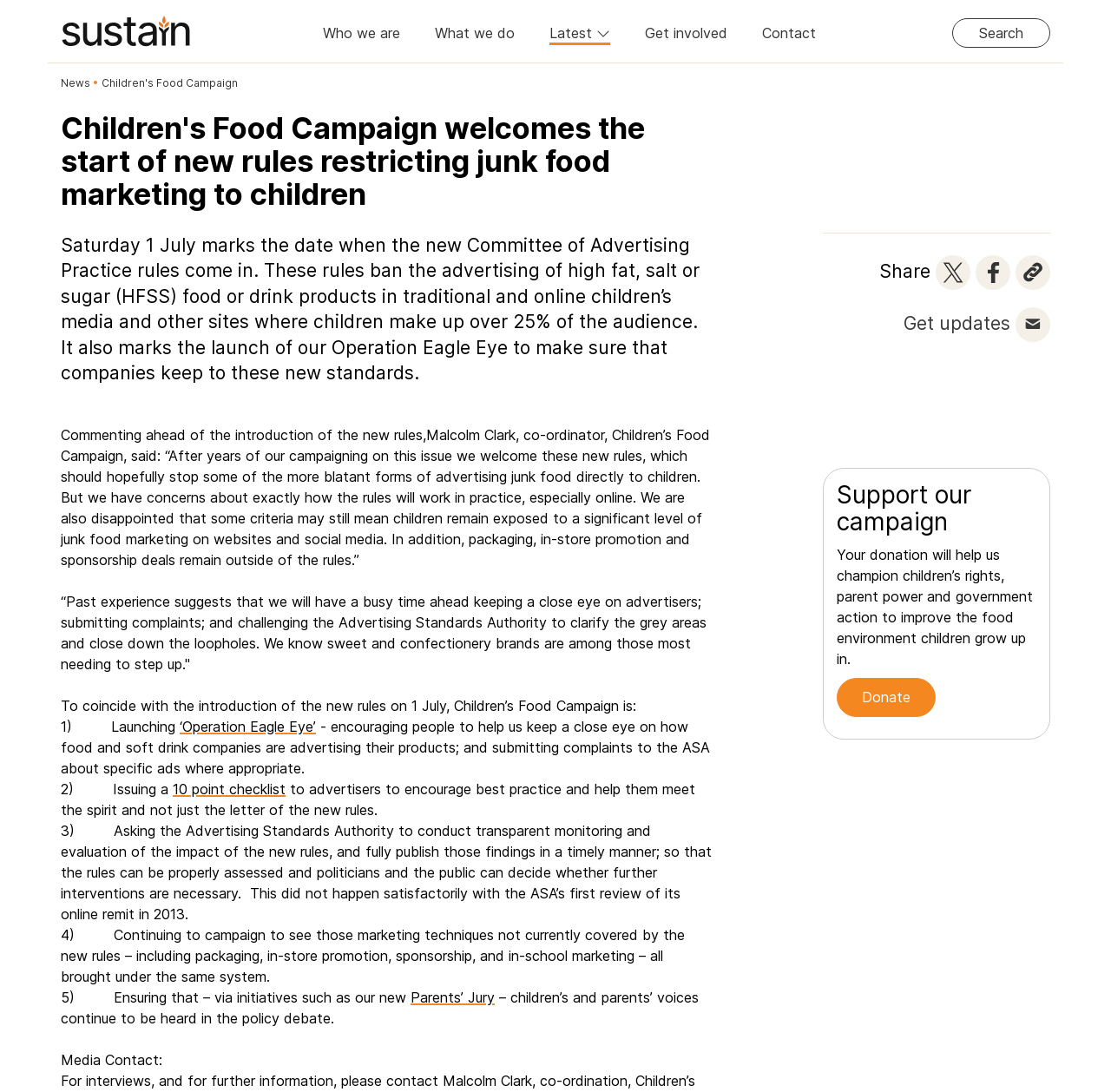Extract the primary headline from the webpage and present its text.

Children's Food Campaign welcomes the start of new rules restricting junk food marketing to children